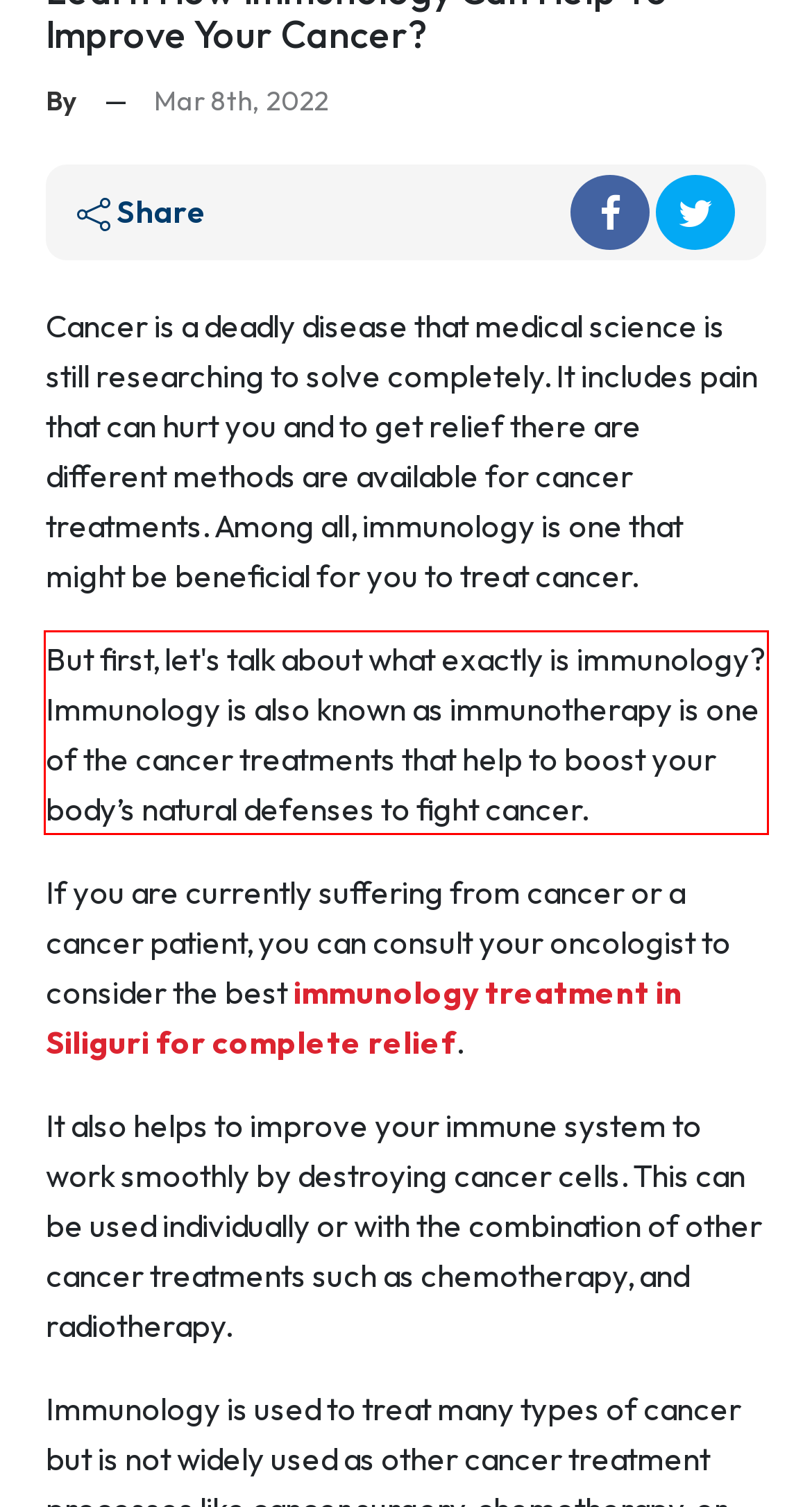Perform OCR on the text inside the red-bordered box in the provided screenshot and output the content.

But first, let's talk about what exactly is immunology? Immunology is also known as immunotherapy is one of the cancer treatments that help to boost your body’s natural defenses to fight cancer.